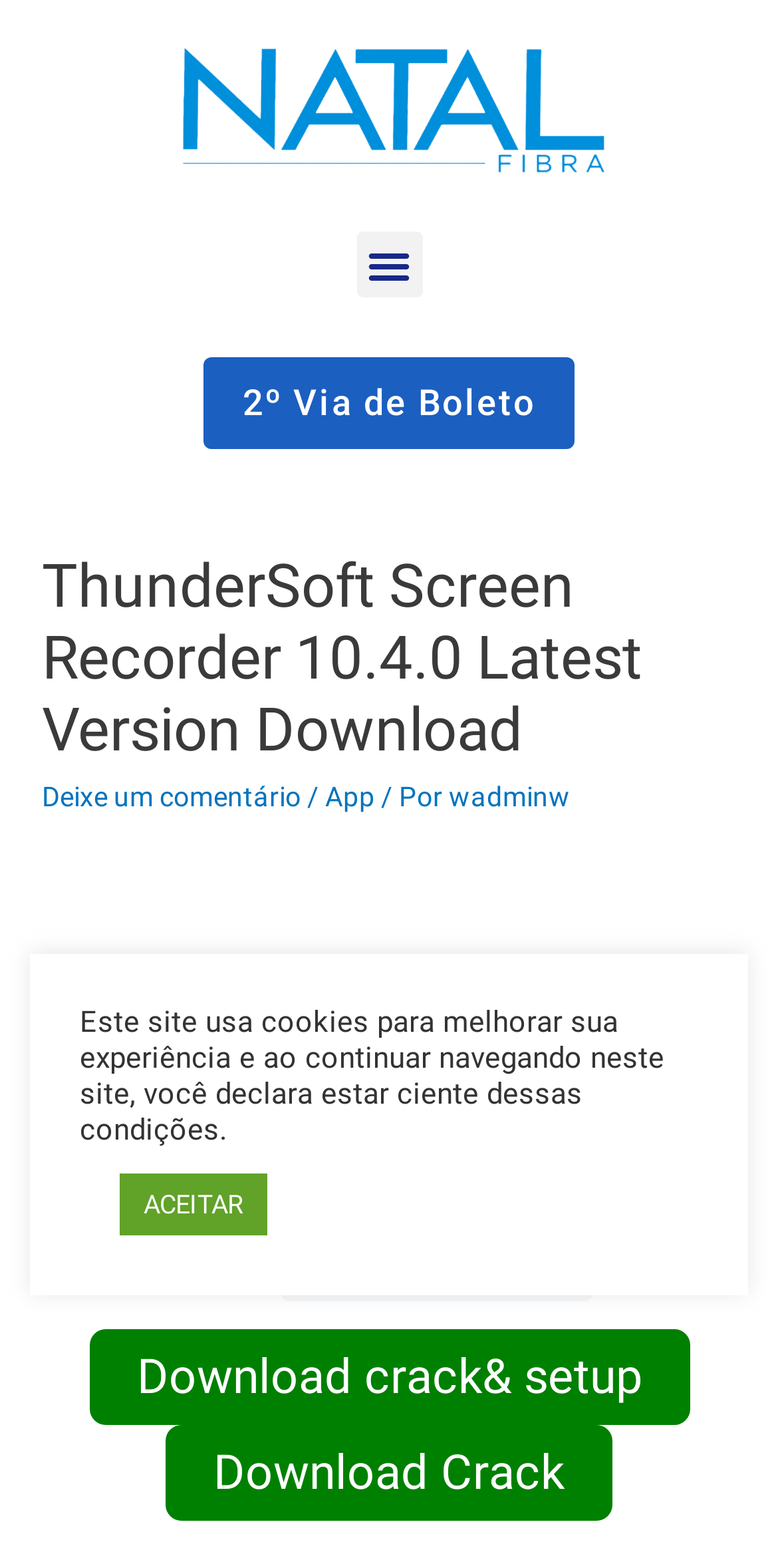Give a one-word or one-phrase response to the question: 
What is the text on the image below the header?

ThunderSoft Screen Recorder 10.4.0 With Crack Download